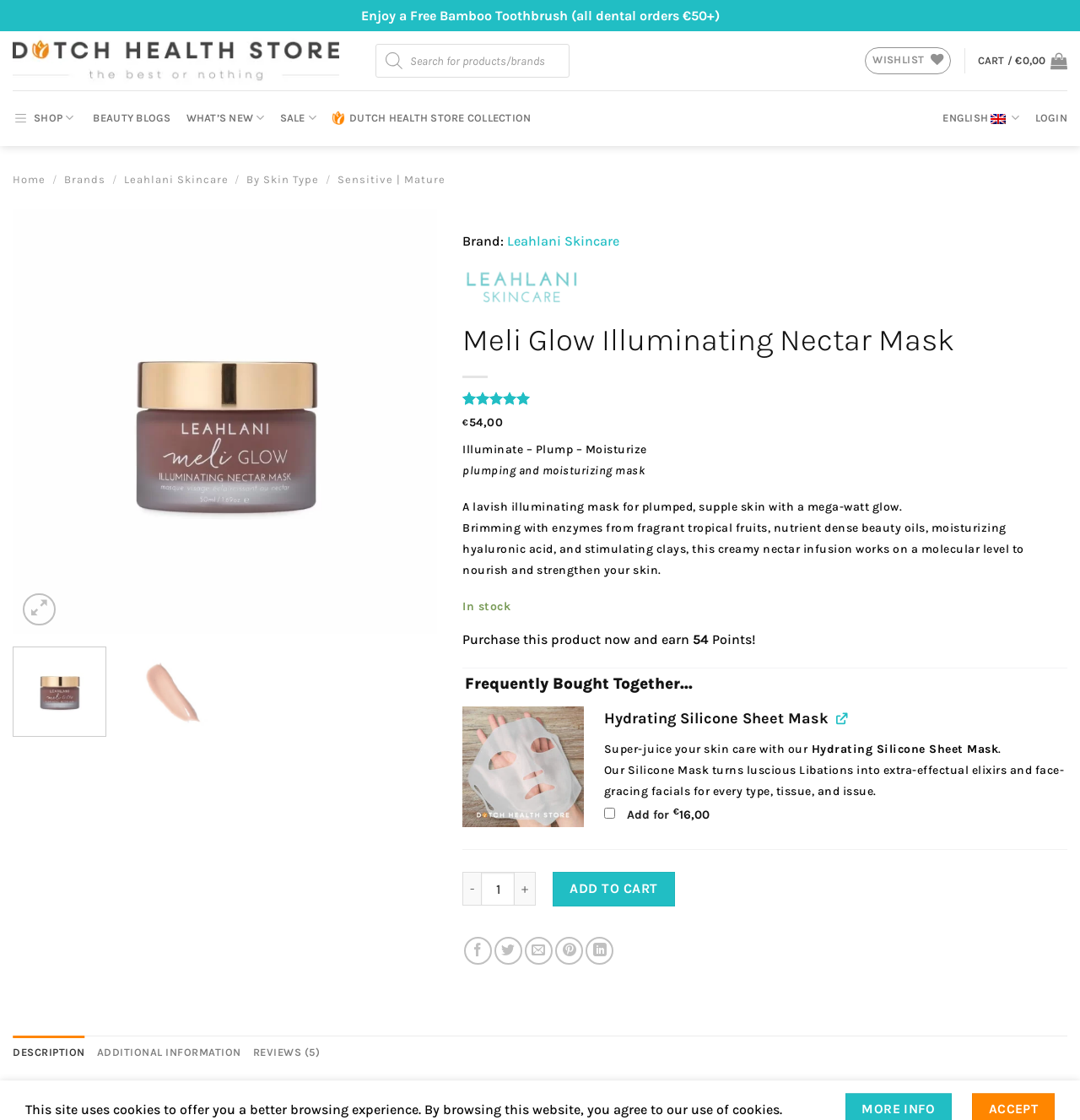Identify the bounding box coordinates of the clickable region required to complete the instruction: "visit duke university school of law". The coordinates should be given as four float numbers within the range of 0 and 1, i.e., [left, top, right, bottom].

None